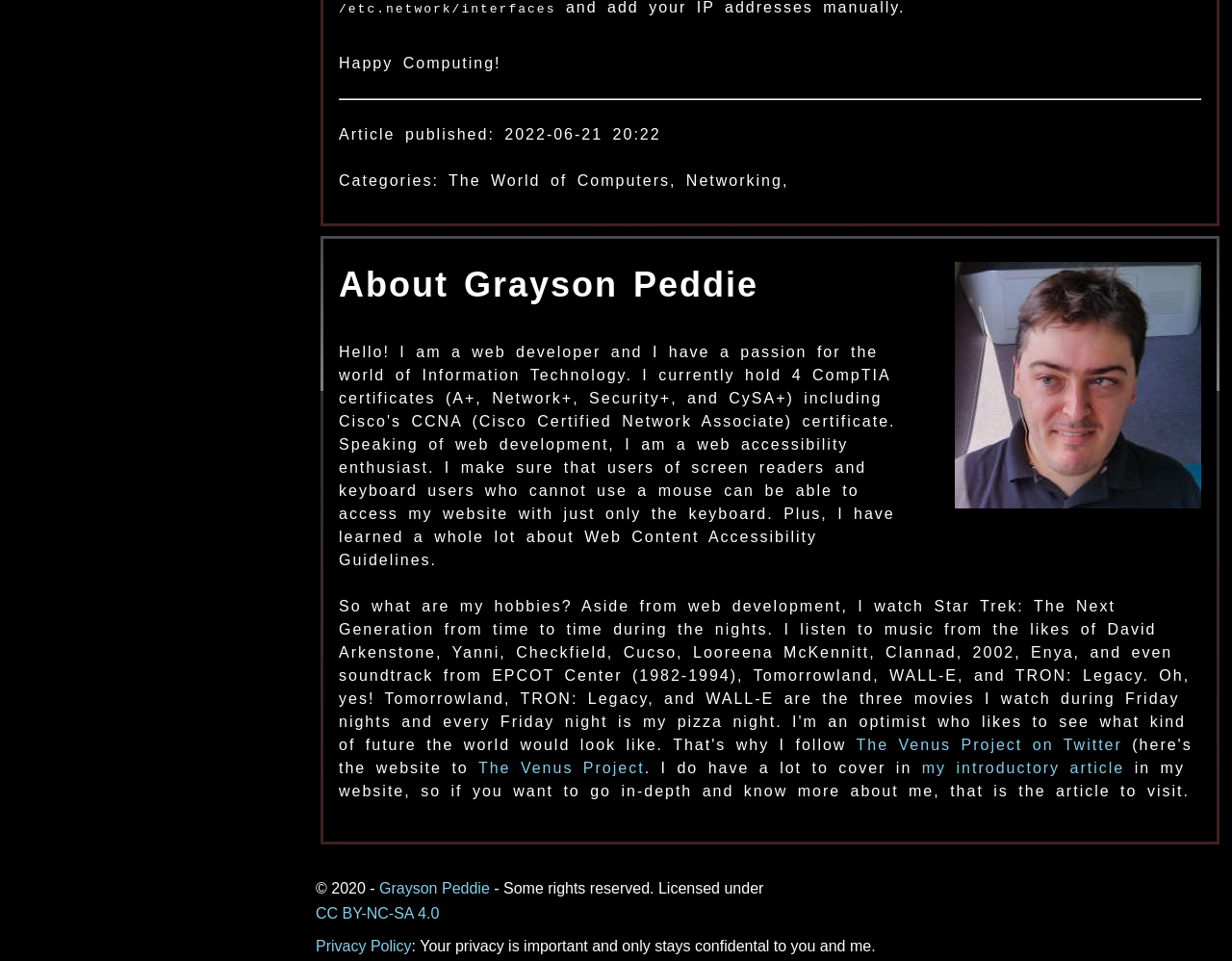Answer the question below using just one word or a short phrase: 
What is the name of the author?

Grayson Peddie